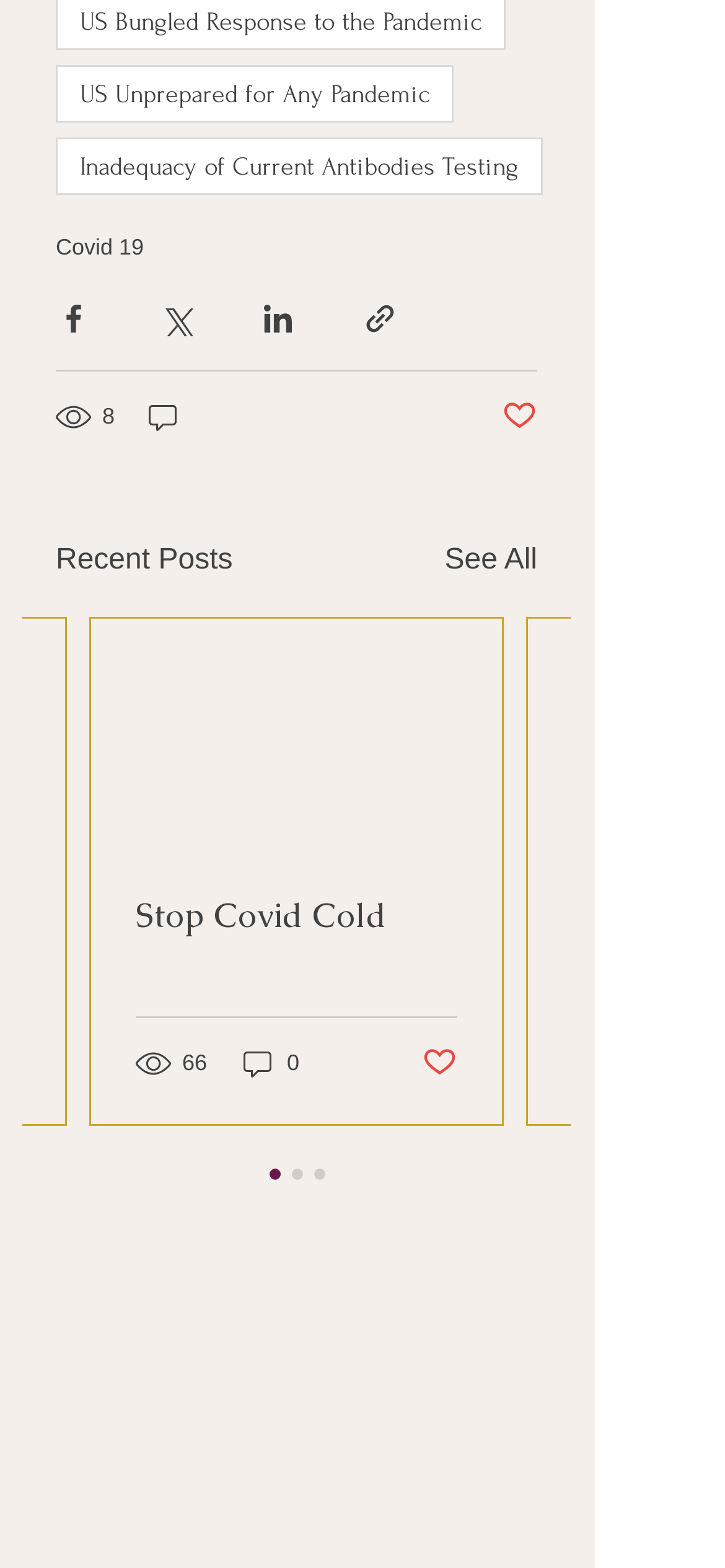Identify the coordinates of the bounding box for the element described below: "parent_node: Stop Covid Cold". Return the coordinates as four float numbers between 0 and 1: [left, top, right, bottom].

[0.126, 0.394, 0.692, 0.542]